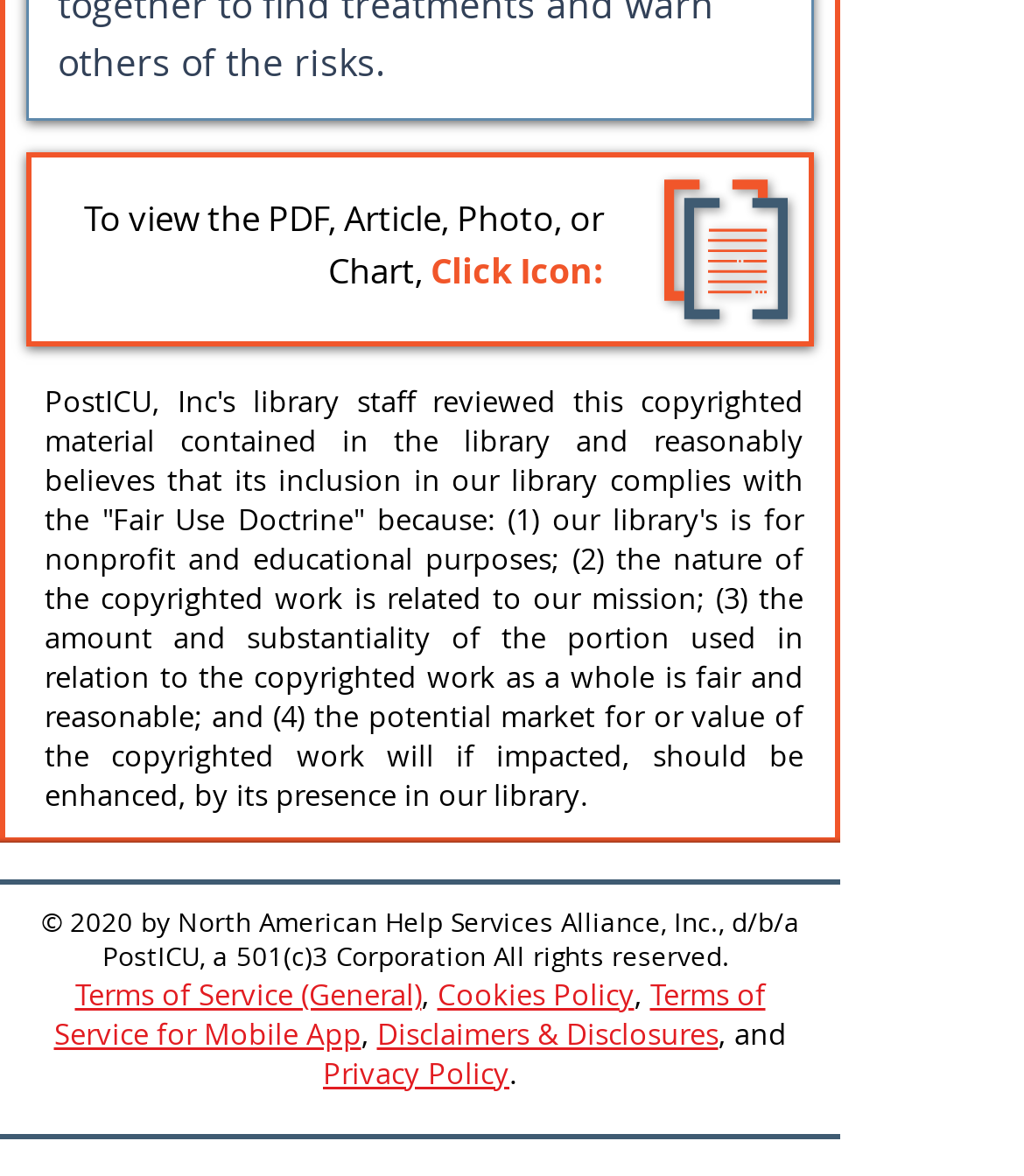Given the element description "Disclaimers & Disclosures", identify the bounding box of the corresponding UI element.

[0.368, 0.861, 0.701, 0.895]